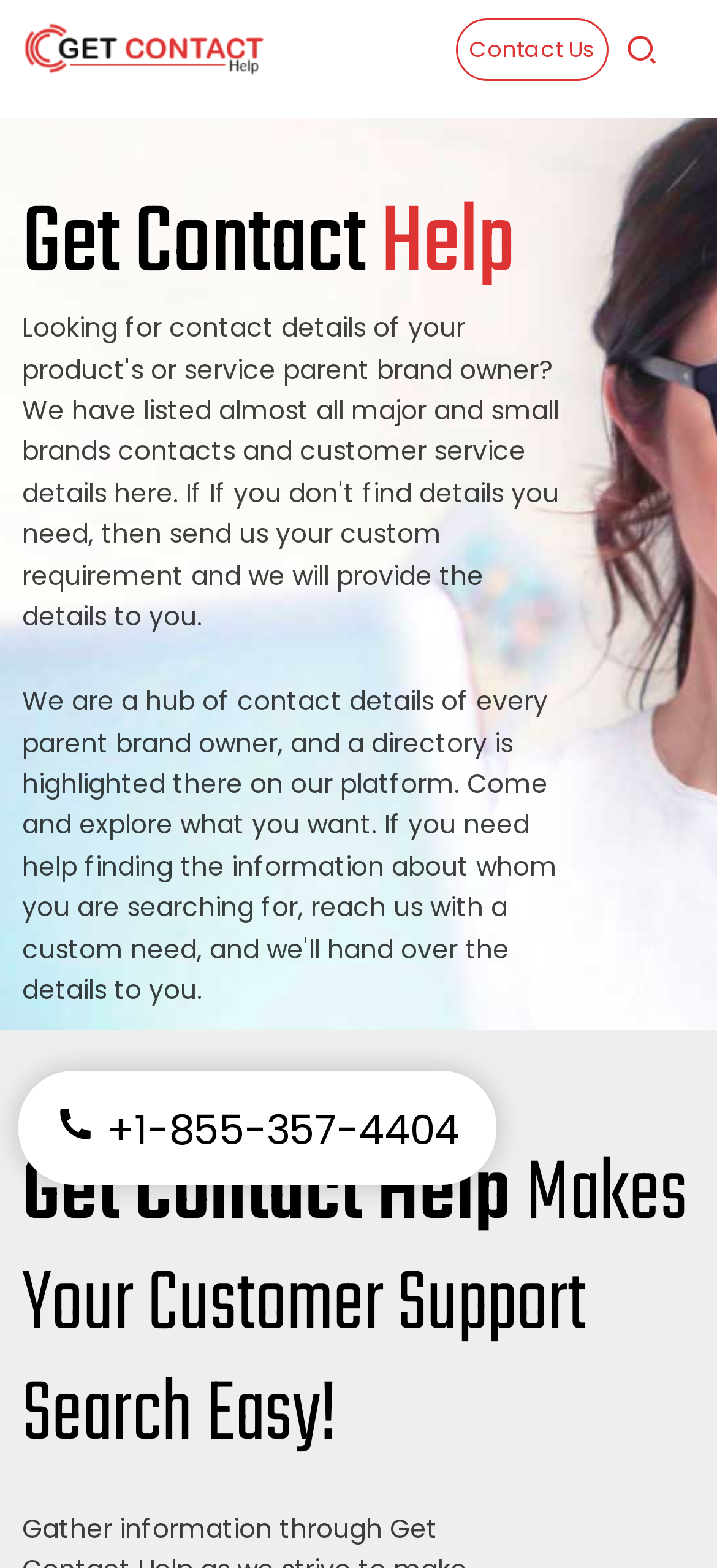Can you extract the headline from the webpage for me?

Get Contact Help